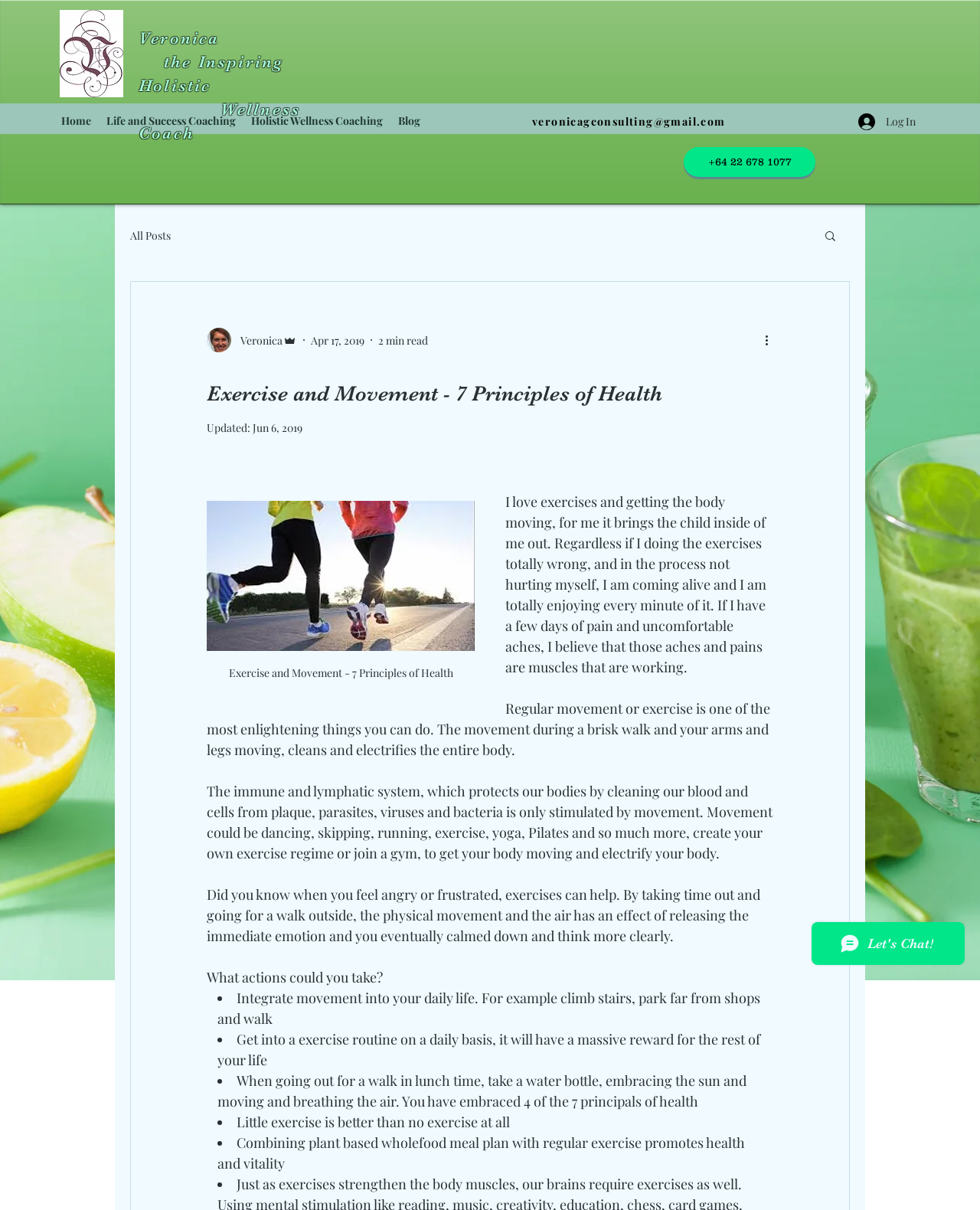Write an elaborate caption that captures the essence of the webpage.

This webpage is about exercise and movement, with a focus on the 7 principles of health. At the top left corner, there is a logo image and a navigation menu with links to "Home", "Life and Success Coaching", "Holistic Wellness Coaching", and "Blog". Below the navigation menu, there is a section with the website's title "Exercise and Movement - 7 Principles of Health" and a subtitle "I love exercises and getting the body moving...". 

On the top right corner, there is a login button and a contact information section with an email address and a phone number. Below this section, there is a search button and a blog navigation menu with a link to "All Posts". 

The main content of the webpage is an article about the importance of exercise and movement for overall health. The article is divided into several sections, each with a heading and a paragraph of text. The sections discuss how exercise can improve mood, stimulate the immune and lymphatic systems, and promote health and vitality. 

Throughout the article, there are several call-to-action sections, encouraging readers to integrate movement into their daily lives, start an exercise routine, and combine exercise with a plant-based wholefood meal plan. The article also includes a list of actions readers can take to improve their health, such as climbing stairs, parking far from shops, and going for a walk during lunchtime. 

At the bottom of the webpage, there is a chat iframe from Wix Chat.